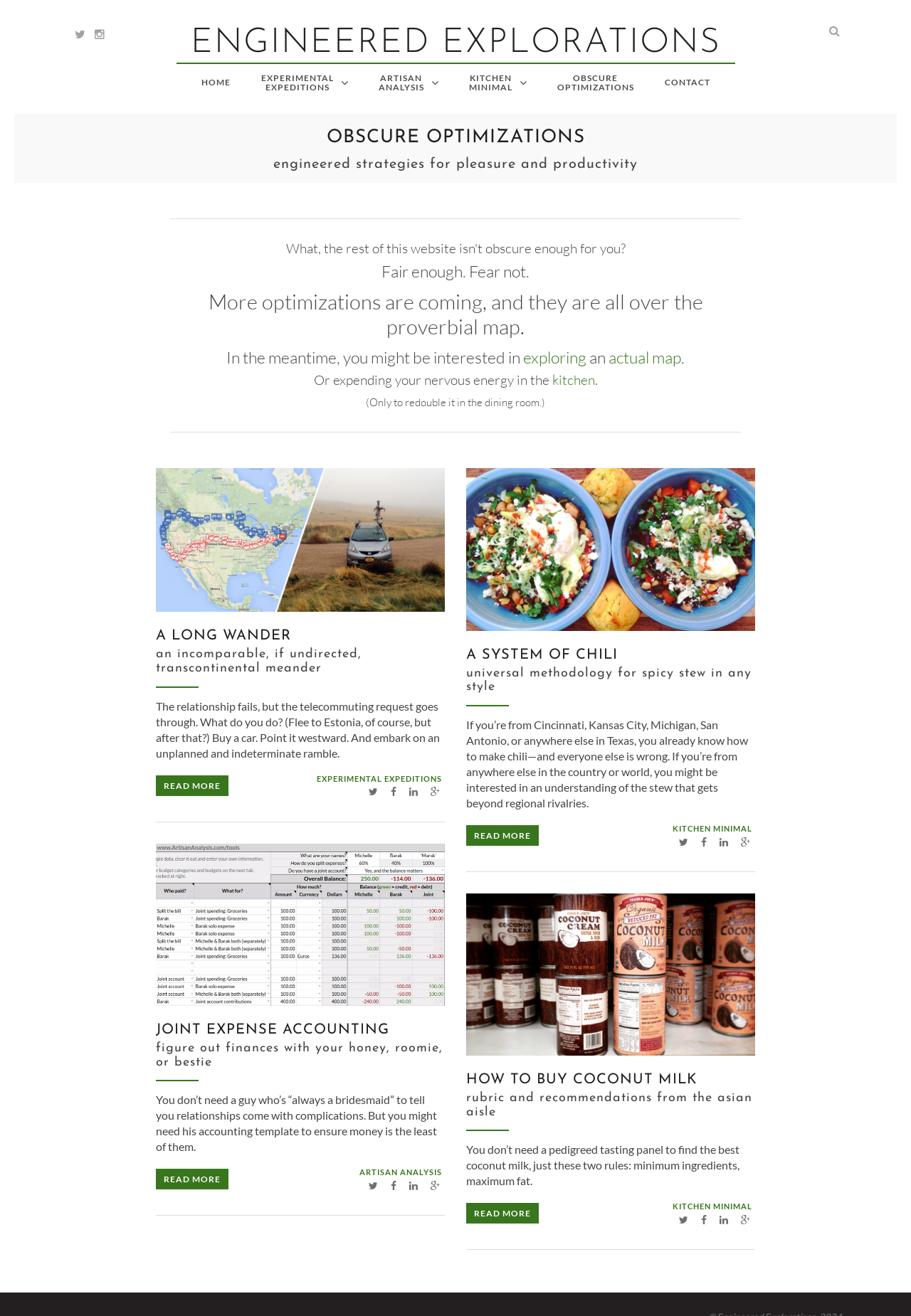Determine the bounding box coordinates of the element's region needed to click to follow the instruction: "Click on the 'ENGINEERED EXPLORATIONS' link". Provide these coordinates as four float numbers between 0 and 1, formatted as [left, top, right, bottom].

[0.209, 0.019, 0.791, 0.049]